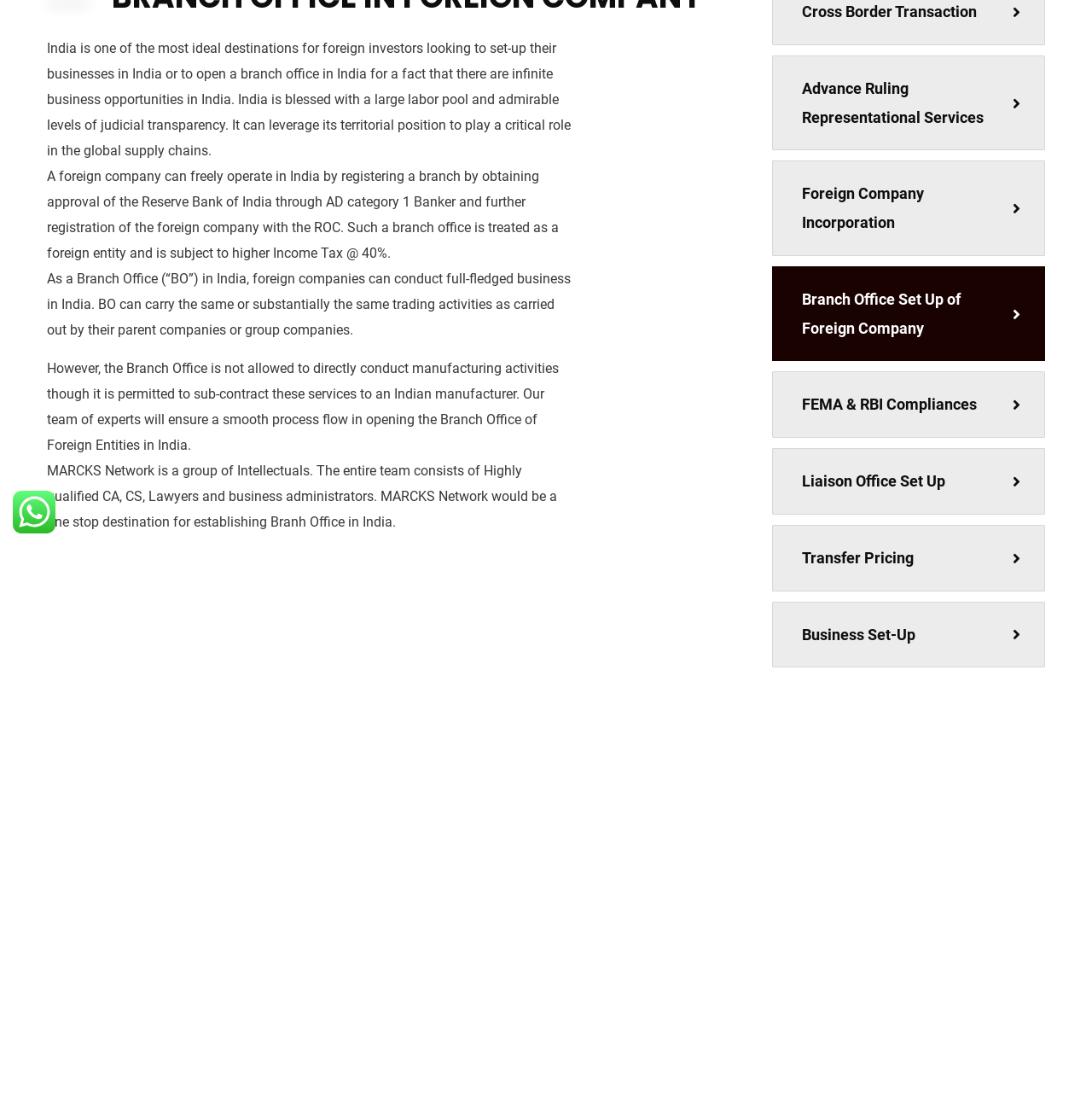From the element description Transfer Pricing, predict the bounding box coordinates of the UI element. The coordinates must be specified in the format (top-left x, top-left y, bottom-right x, bottom-right y) and should be within the 0 to 1 range.

[0.707, 0.474, 0.957, 0.534]